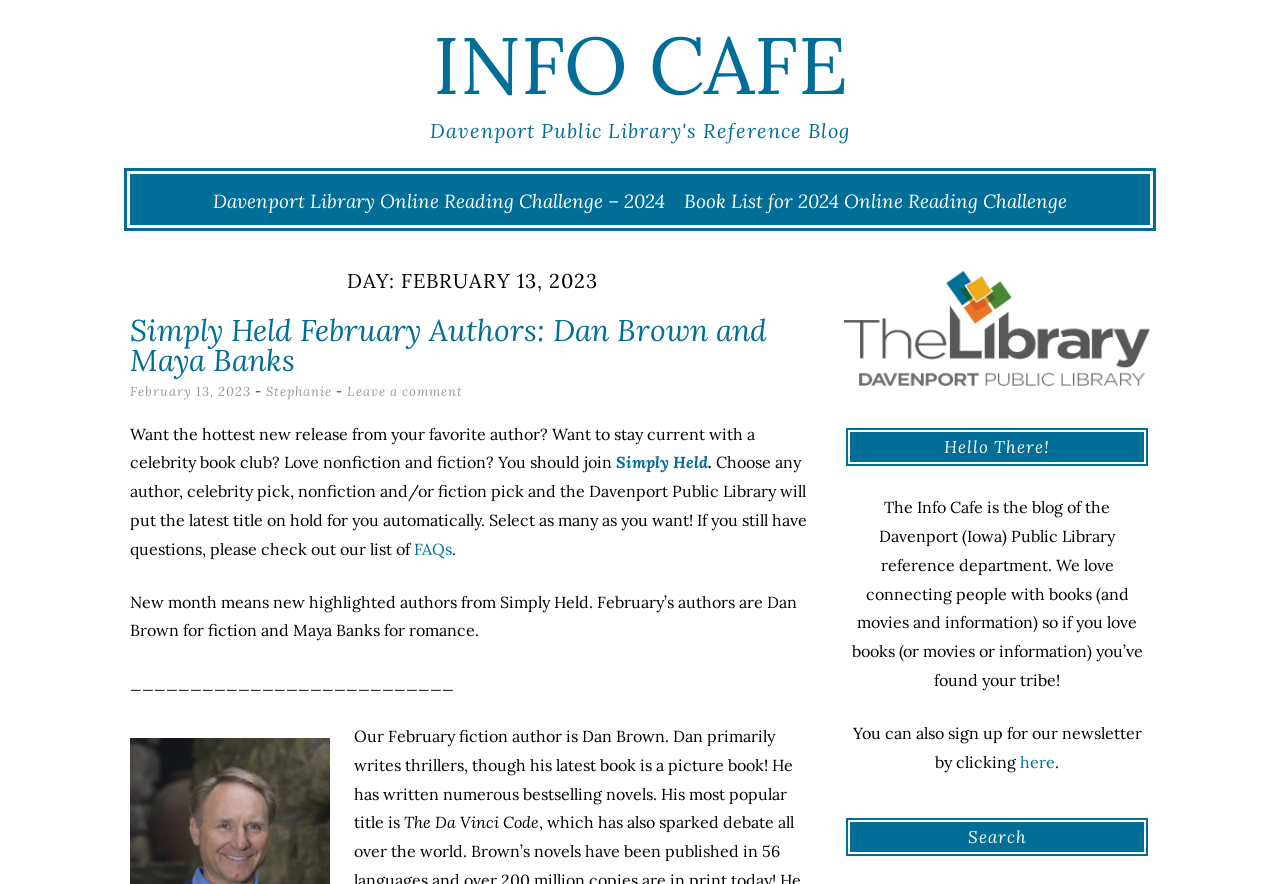Utilize the details in the image to thoroughly answer the following question: What is the name of the blog?

I found this answer by looking at the heading 'INFO CAFE' and the text 'The Info Cafe is the blog of the Davenport (Iowa) Public Library reference department.' which confirms that 'Info Cafe' is the name of the blog.